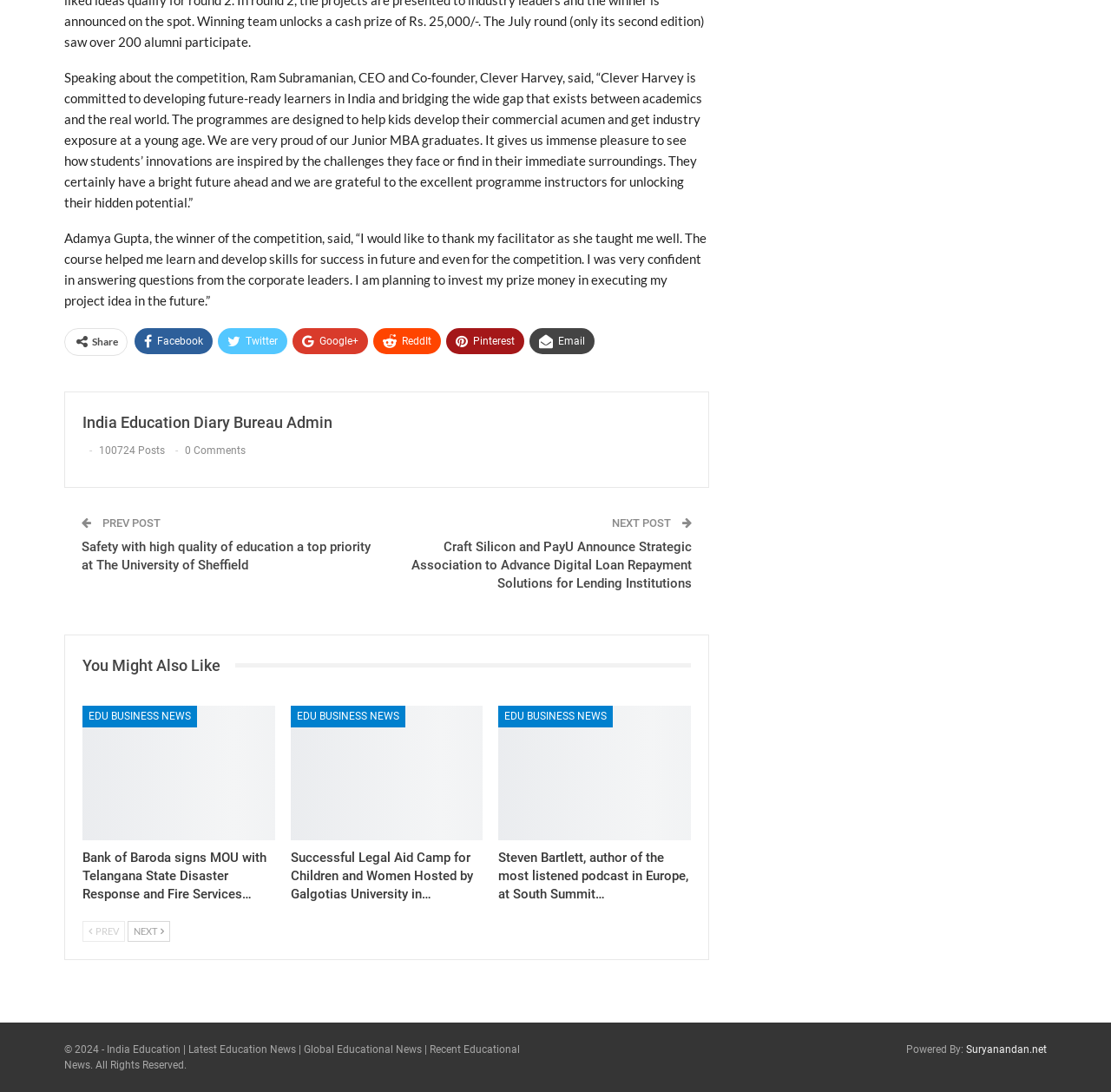Can you show the bounding box coordinates of the region to click on to complete the task described in the instruction: "View next post"?

[0.55, 0.473, 0.606, 0.485]